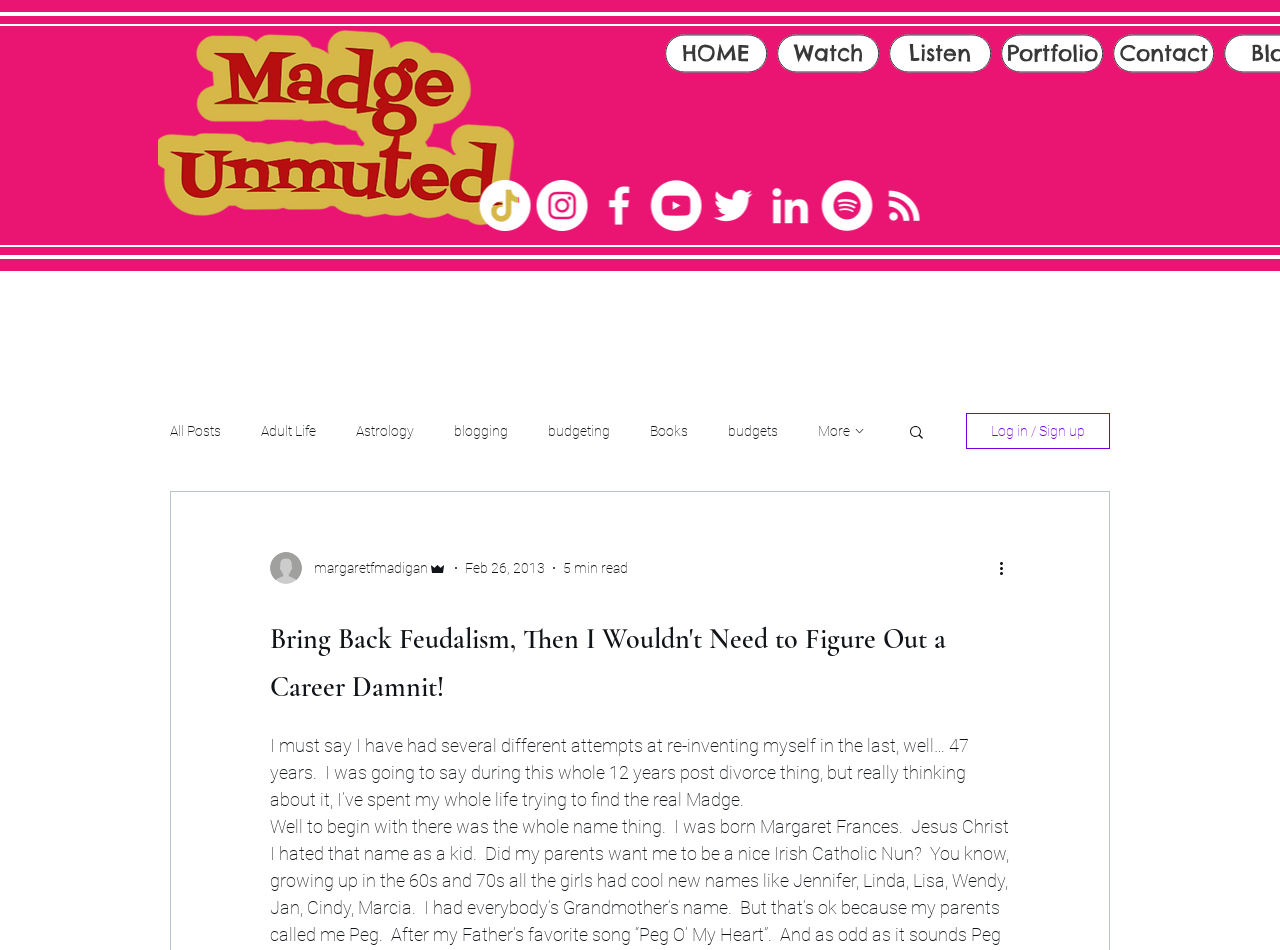Pinpoint the bounding box coordinates of the clickable area needed to execute the instruction: "Read more about Adult Life". The coordinates should be specified as four float numbers between 0 and 1, i.e., [left, top, right, bottom].

[0.204, 0.445, 0.247, 0.462]